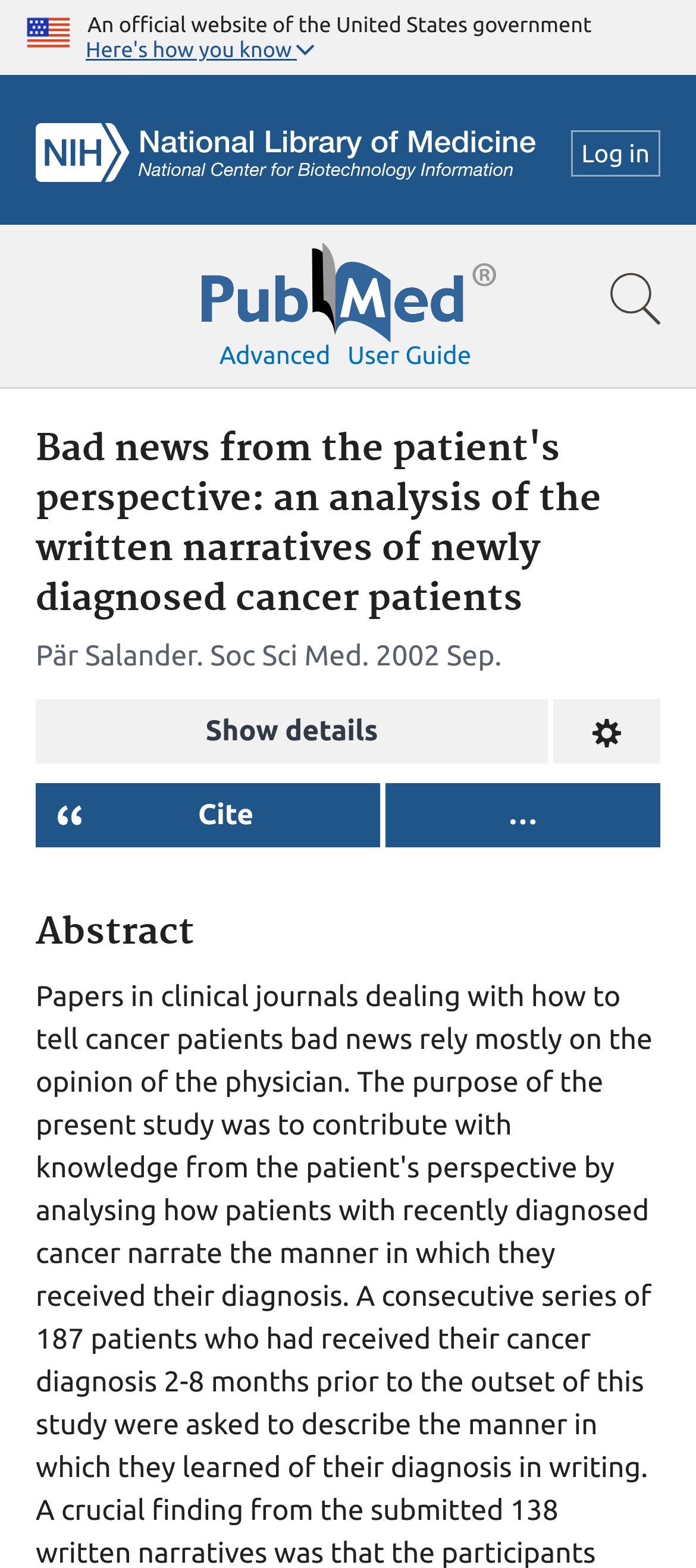Can you specify the bounding box coordinates of the area that needs to be clicked to fulfill the following instruction: "Log in"?

[0.82, 0.083, 0.949, 0.113]